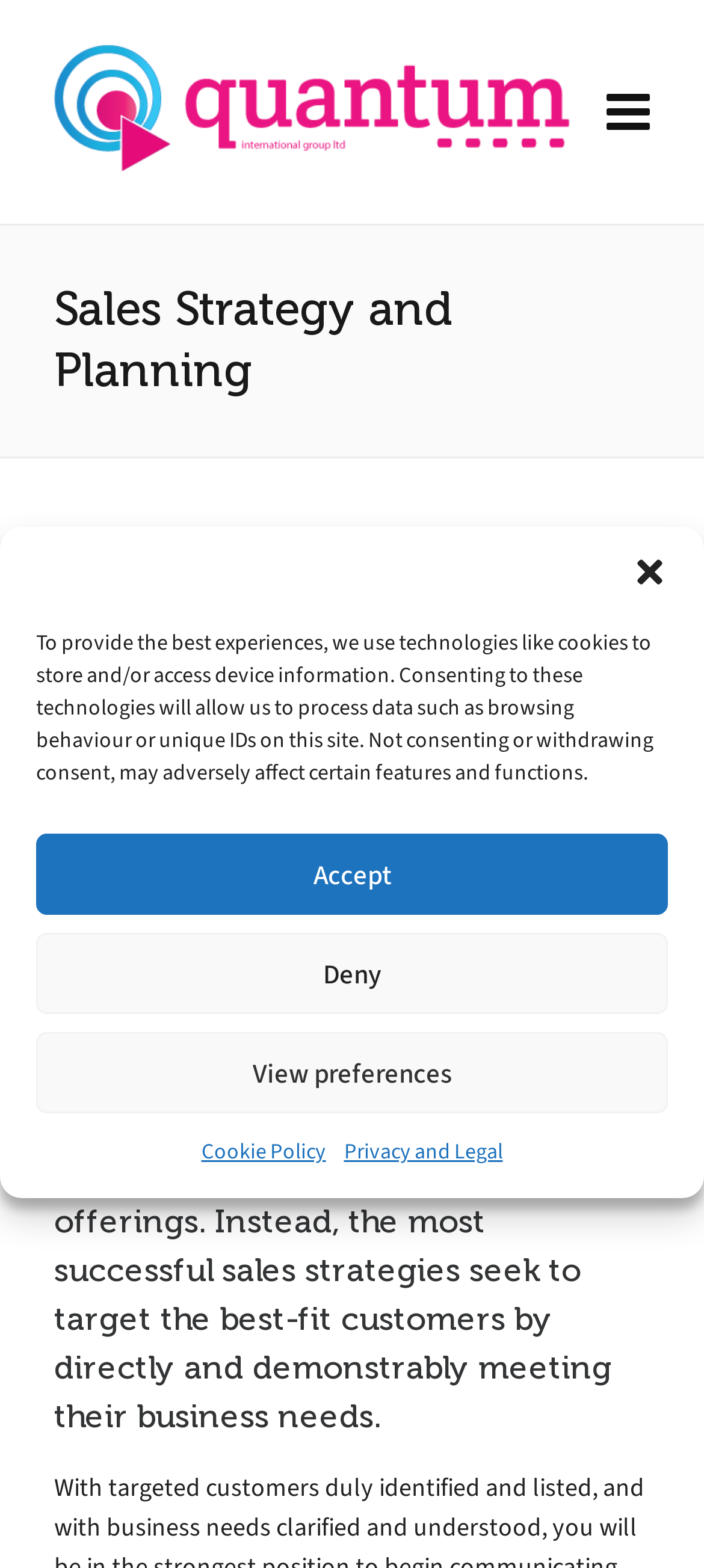What is the topic of the webpage?
Provide a detailed answer to the question using information from the image.

The webpage has a heading 'Sales Strategy and Planning' at coordinates [0.077, 0.178, 0.923, 0.256], which suggests that this is the main topic of the webpage.